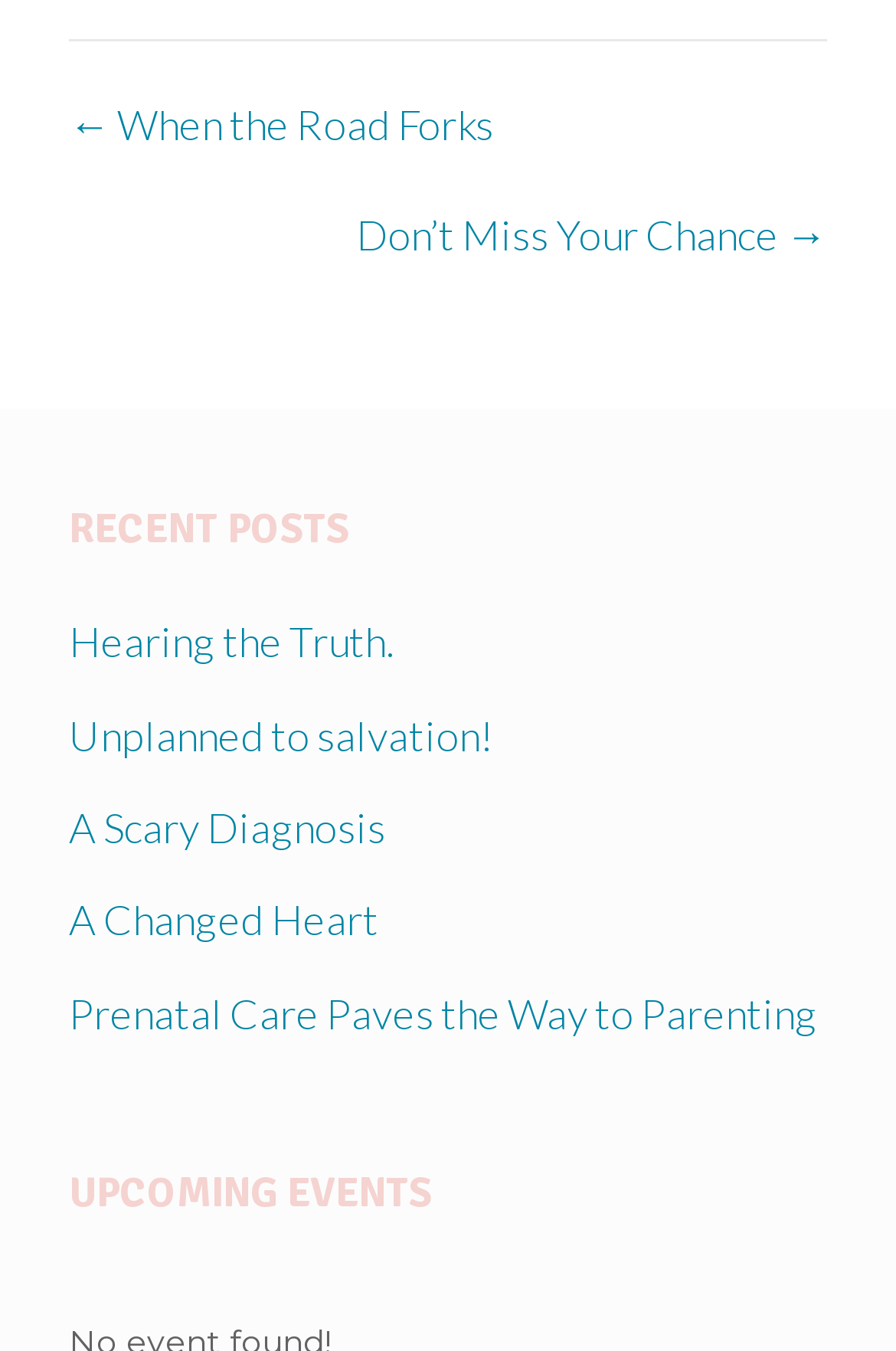Please determine the bounding box coordinates, formatted as (top-left x, top-left y, bottom-right x, bottom-right y), with all values as floating point numbers between 0 and 1. Identify the bounding box of the region described as: parent_node: Home

None